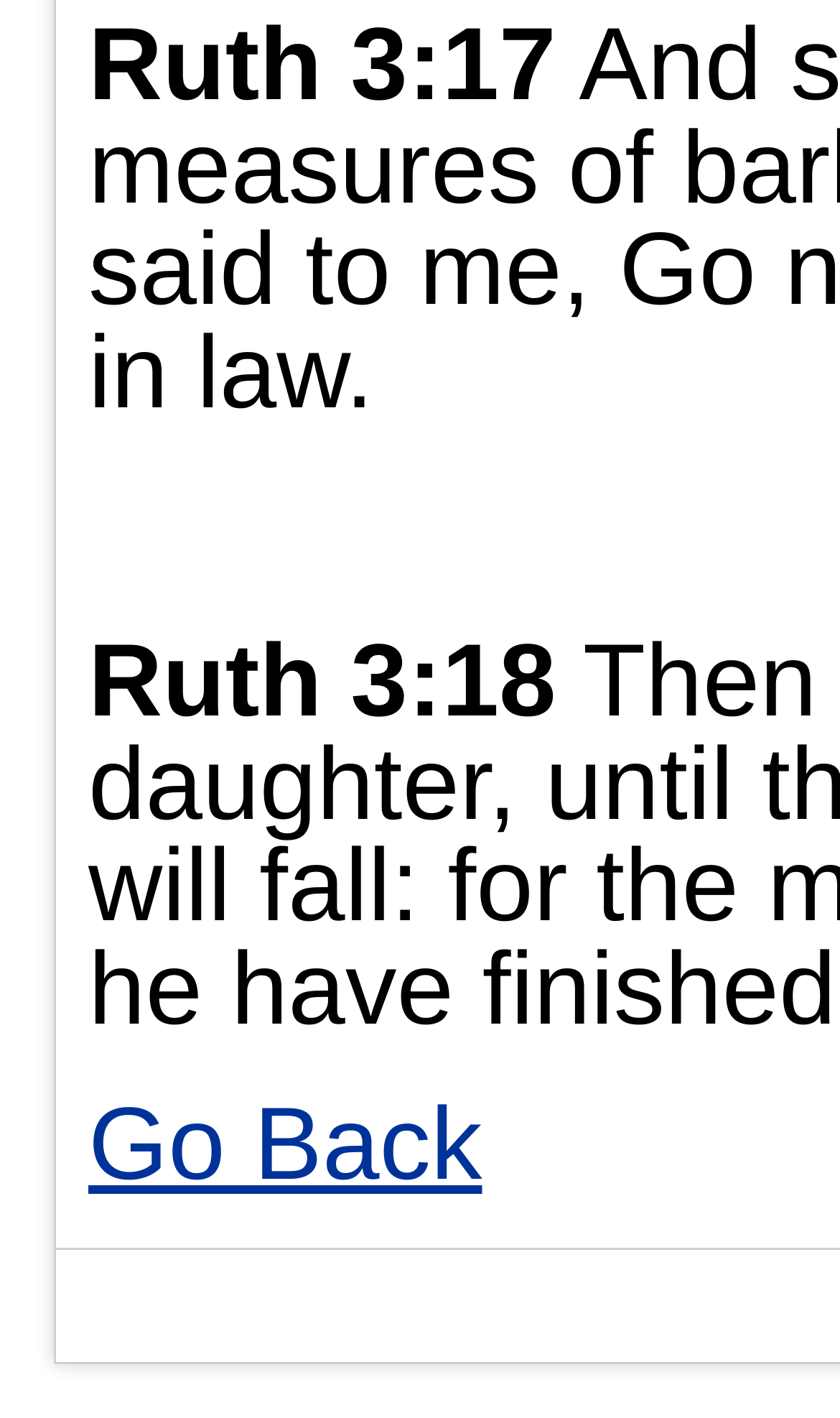Determine the bounding box for the described UI element: "Go Back".

[0.105, 0.767, 0.574, 0.848]